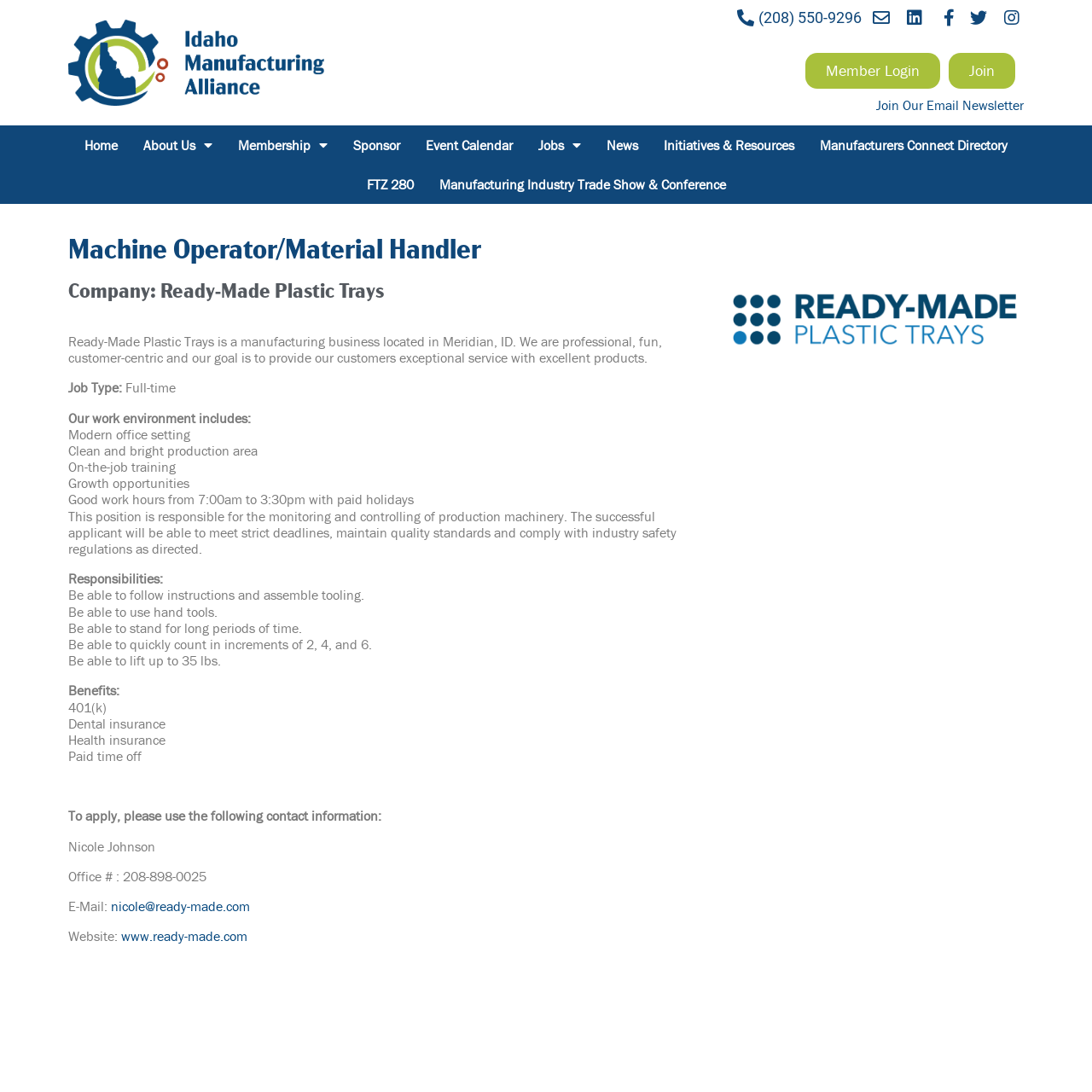Based on the element description "Event Calendar", predict the bounding box coordinates of the UI element.

[0.378, 0.115, 0.481, 0.151]